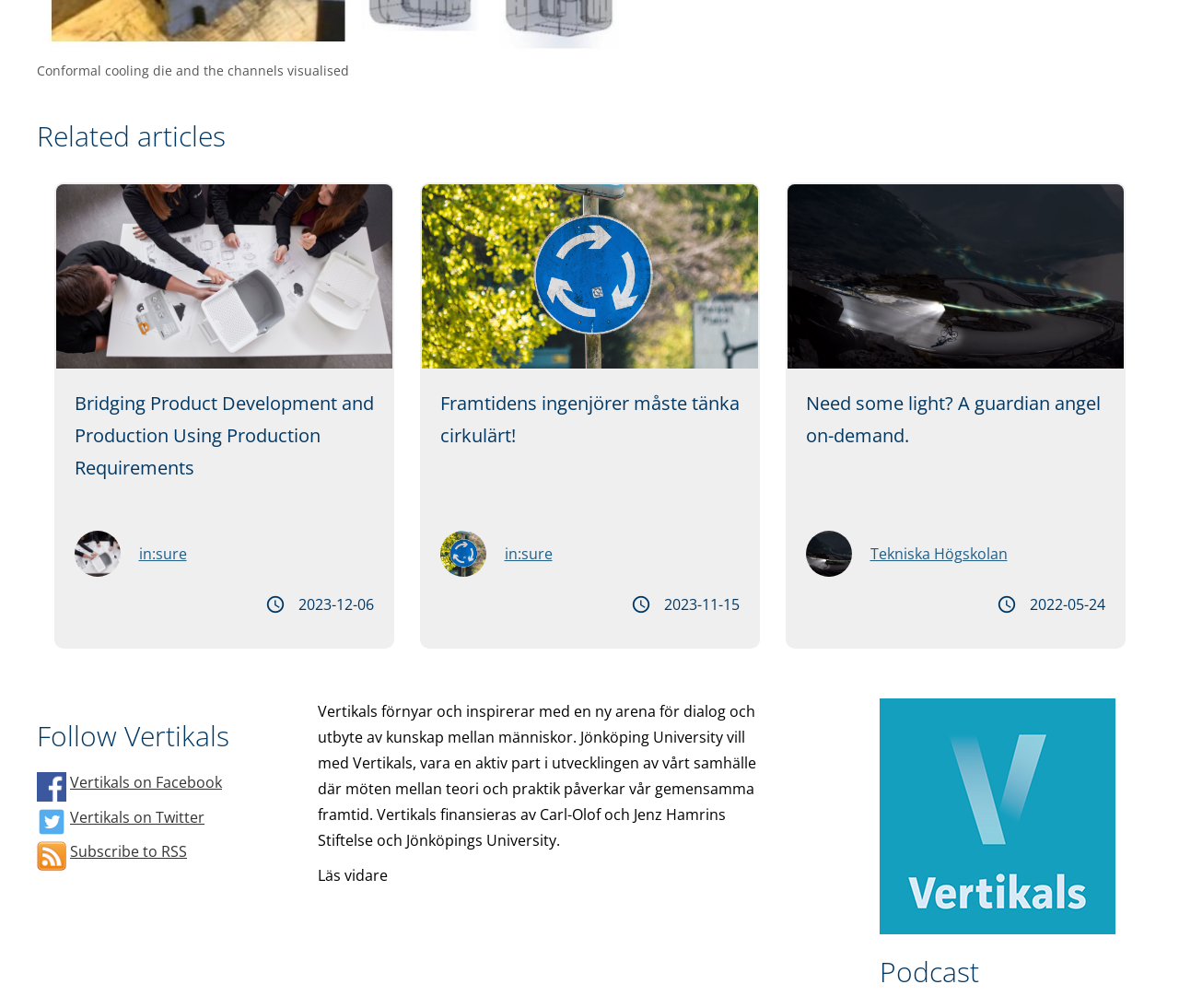Please identify the bounding box coordinates of the element's region that needs to be clicked to fulfill the following instruction: "Click on 'Bridging Product Development and Production Using Production Requirements'". The bounding box coordinates should consist of four float numbers between 0 and 1, i.e., [left, top, right, bottom].

[0.047, 0.35, 0.332, 0.37]